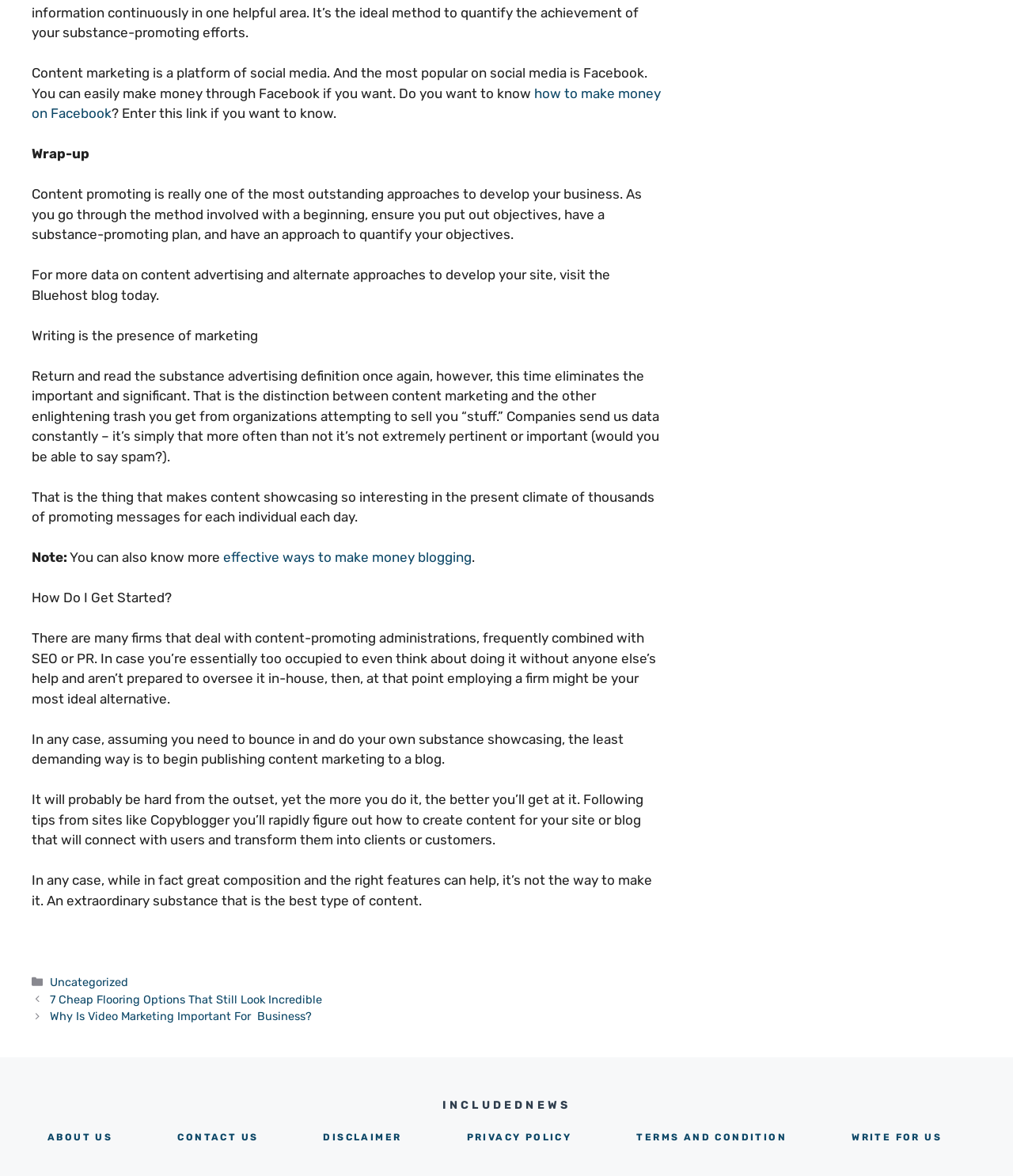Locate the bounding box coordinates of the element's region that should be clicked to carry out the following instruction: "Write for us". The coordinates need to be four float numbers between 0 and 1, i.e., [left, top, right, bottom].

[0.841, 0.961, 0.93, 0.973]